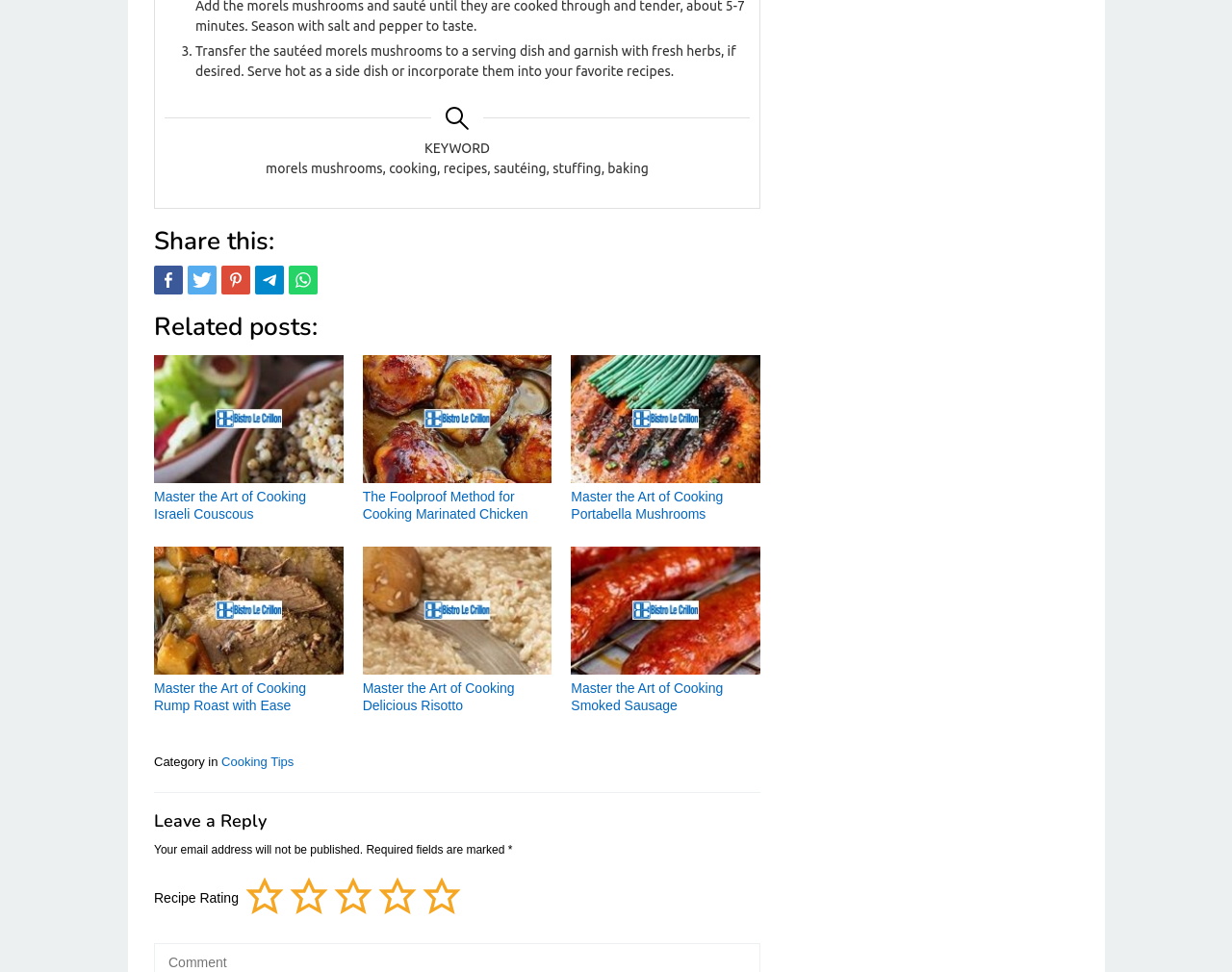Answer the question in one word or a short phrase:
What is the recipe about?

morels mushrooms